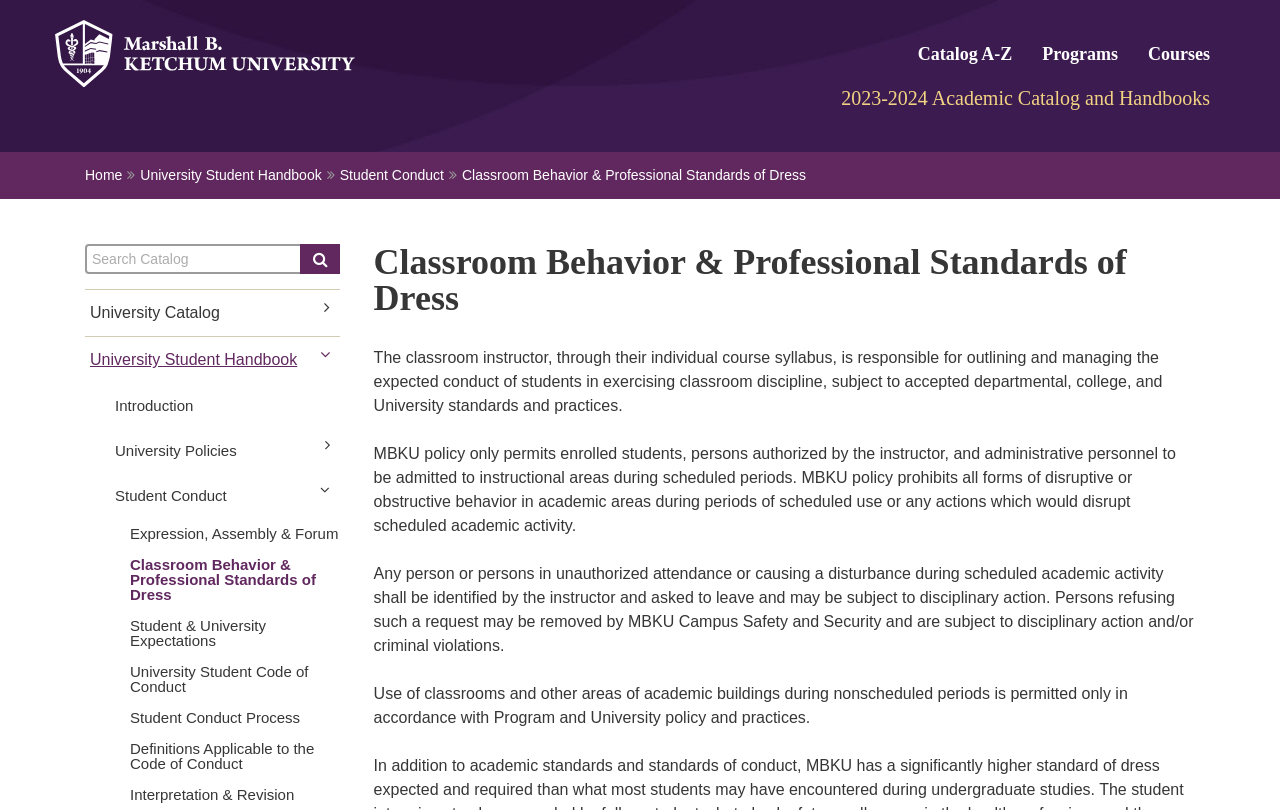Provide the bounding box coordinates for the UI element that is described as: "Home".

[0.066, 0.204, 0.096, 0.23]